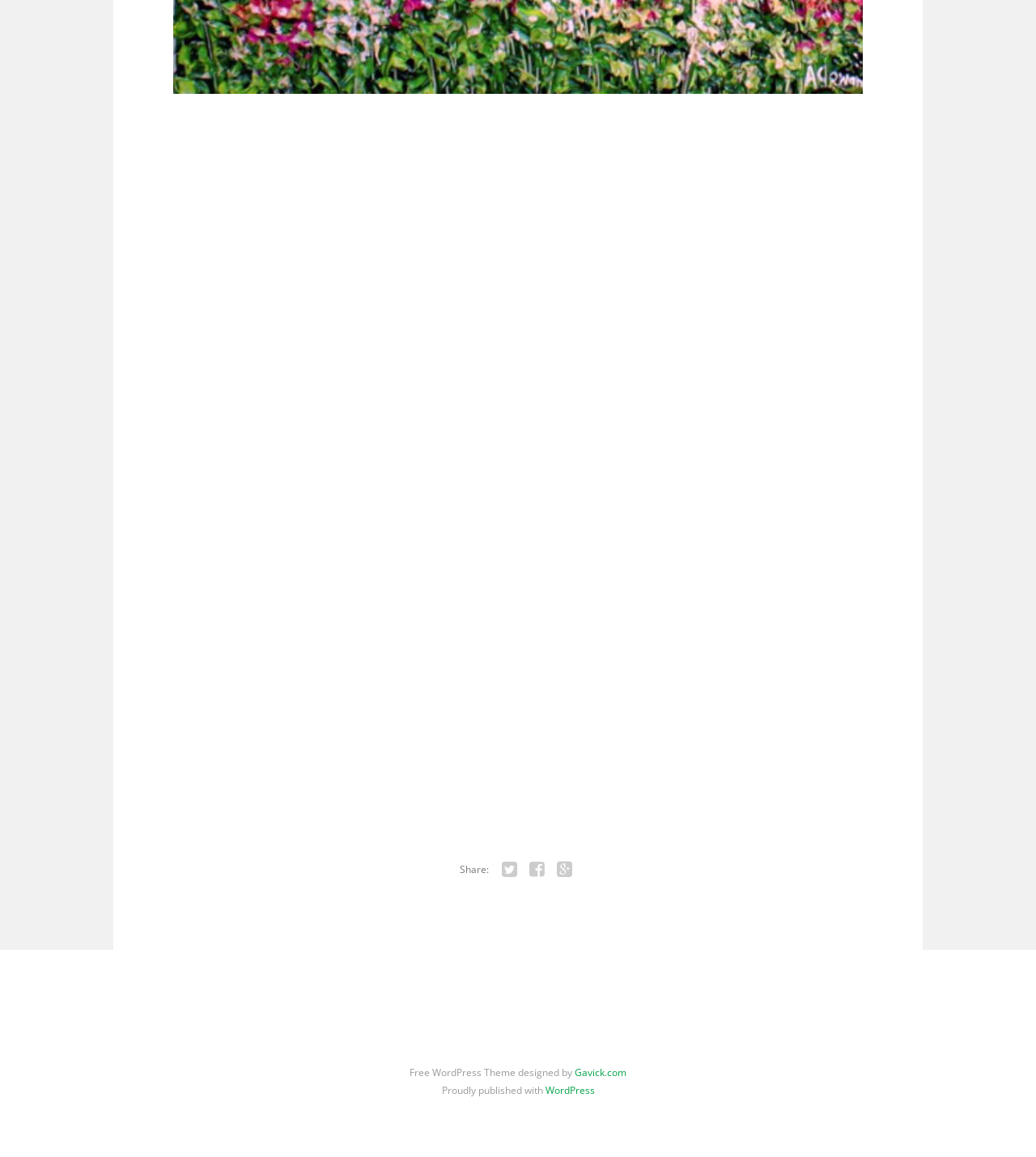Identify the bounding box for the described UI element: "2017 Curator’s Welcome".

[0.628, 0.869, 0.645, 0.892]